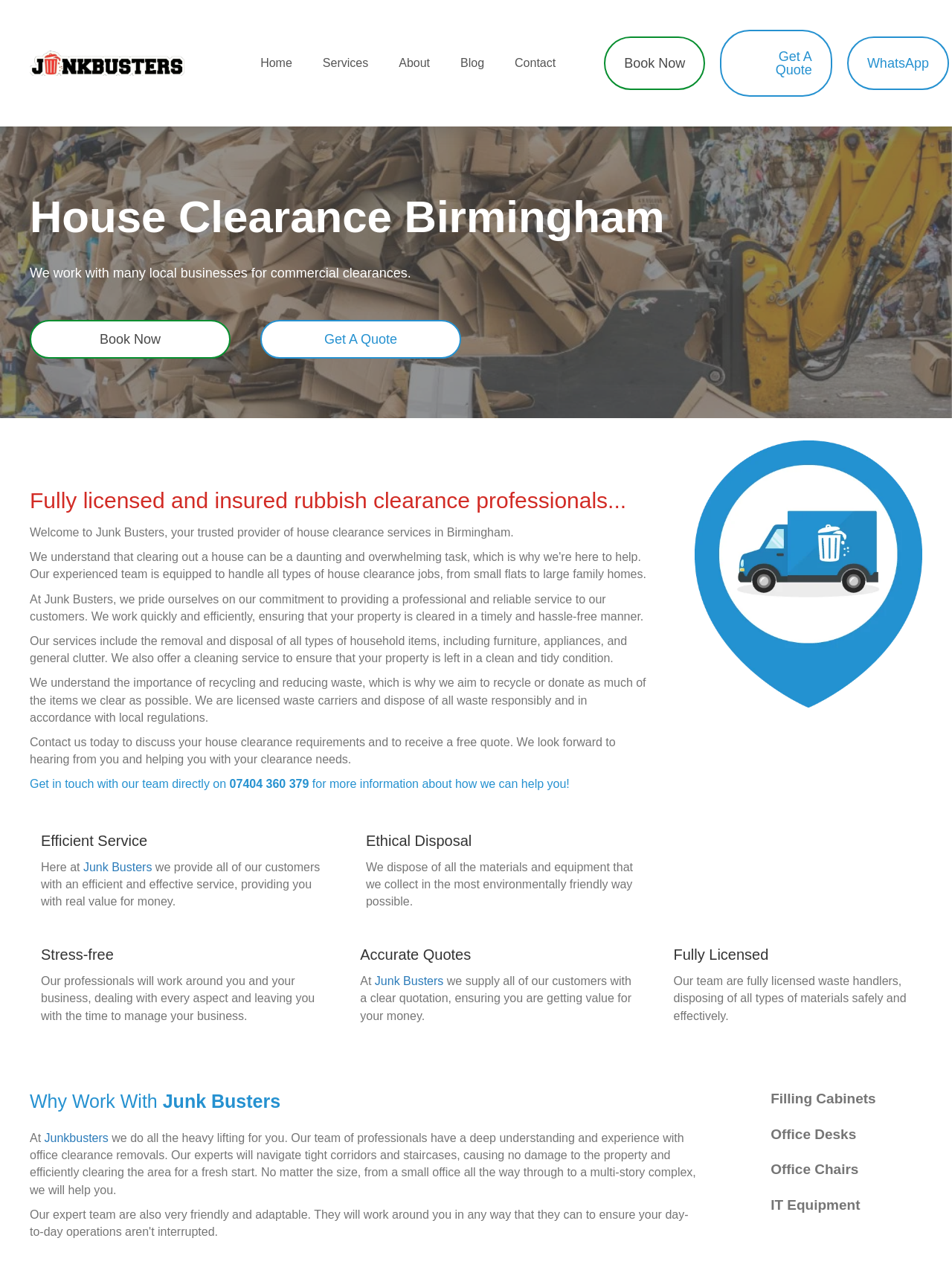Using the description "Book Now", predict the bounding box of the relevant HTML element.

[0.635, 0.029, 0.741, 0.071]